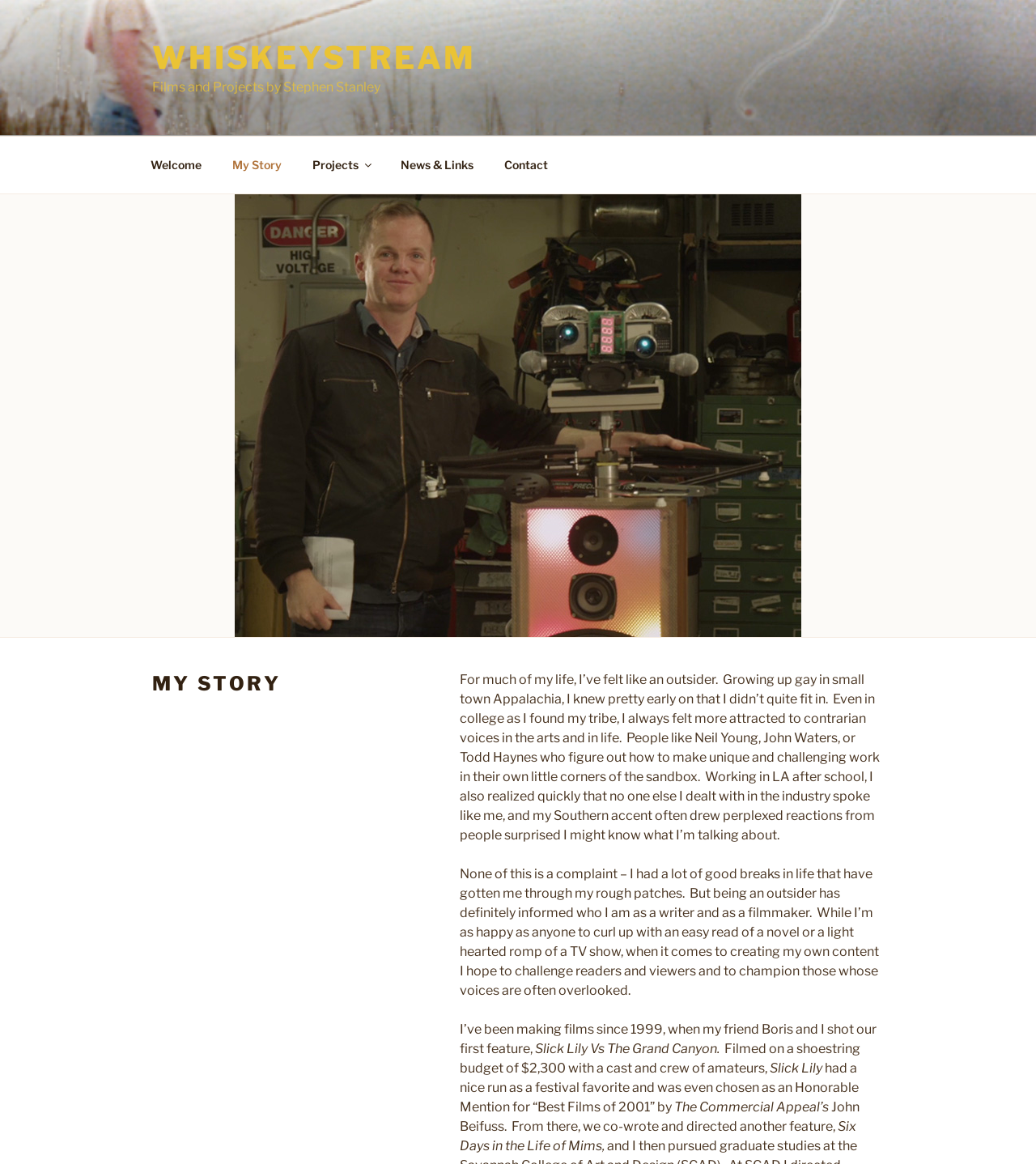Bounding box coordinates should be in the format (top-left x, top-left y, bottom-right x, bottom-right y) and all values should be floating point numbers between 0 and 1. Determine the bounding box coordinate for the UI element described as: My Story

[0.21, 0.124, 0.285, 0.159]